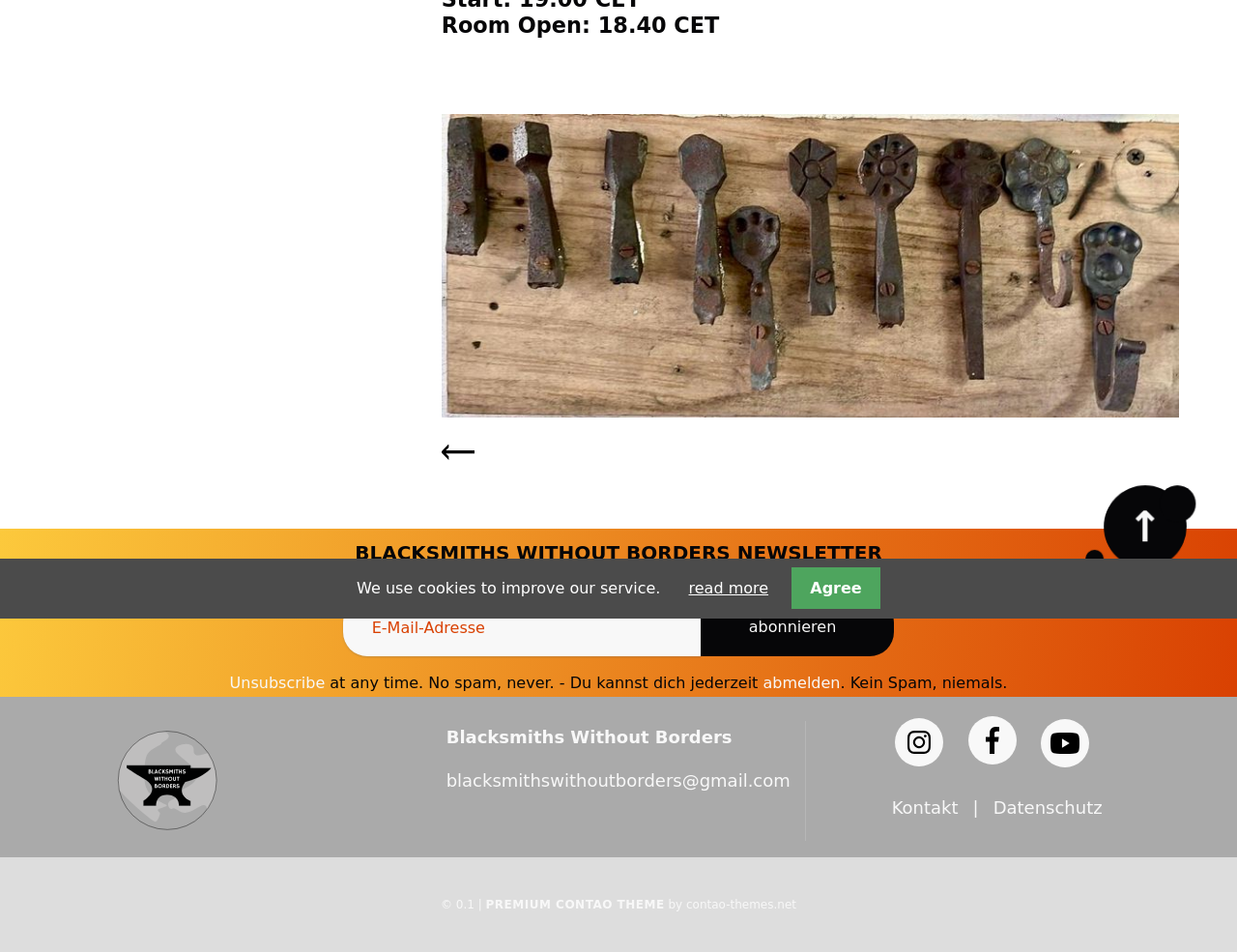For the following element description, predict the bounding box coordinates in the format (top-left x, top-left y, bottom-right x, bottom-right y). All values should be floating point numbers between 0 and 1. Description: Unsubscribe

[0.186, 0.708, 0.263, 0.727]